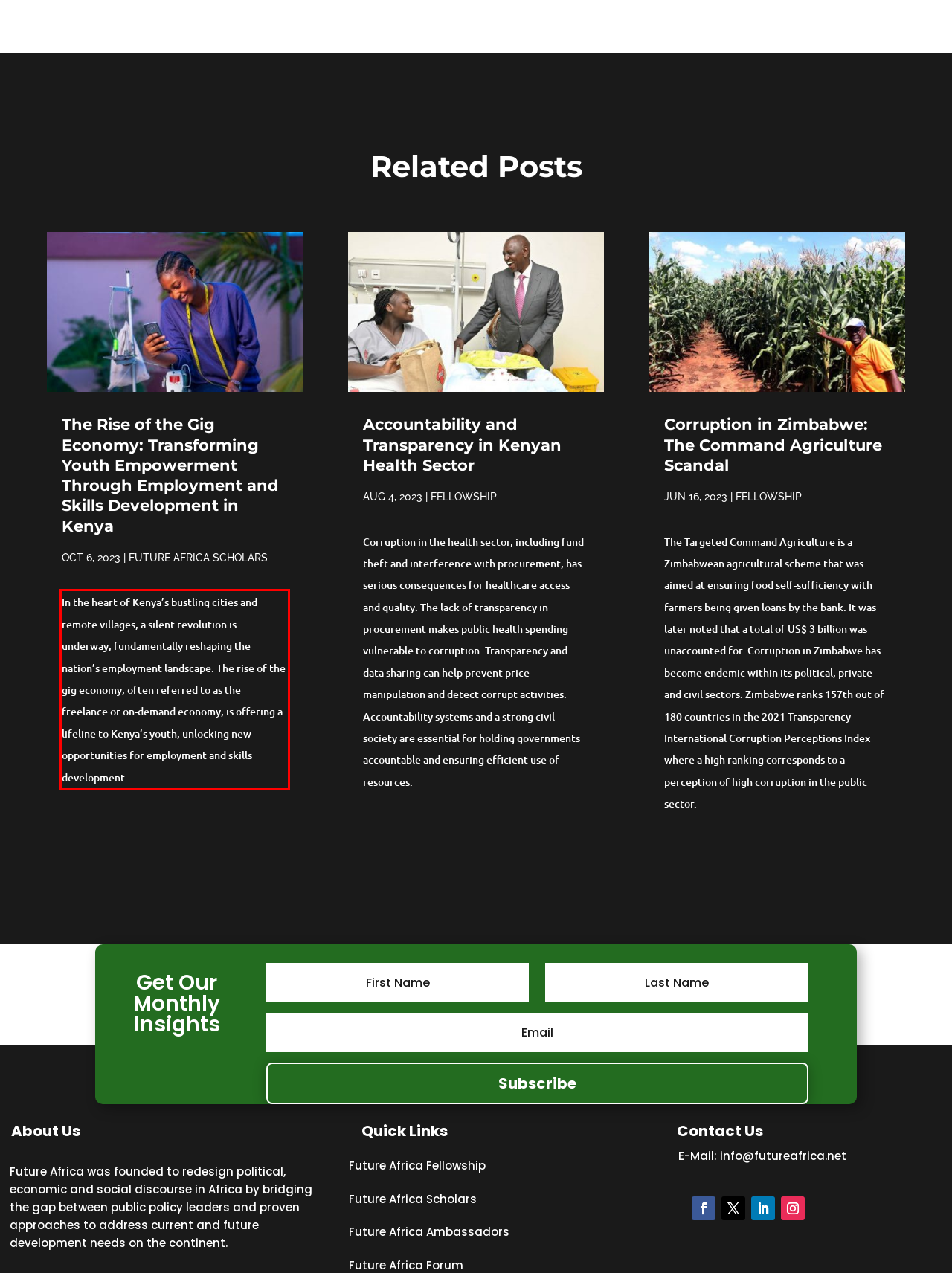Within the screenshot of the webpage, there is a red rectangle. Please recognize and generate the text content inside this red bounding box.

In the heart of Kenya’s bustling cities and remote villages, a silent revolution is underway, fundamentally reshaping the nation’s employment landscape. The rise of the gig economy, often referred to as the freelance or on-demand economy, is offering a lifeline to Kenya’s youth, unlocking new opportunities for employment and skills development.